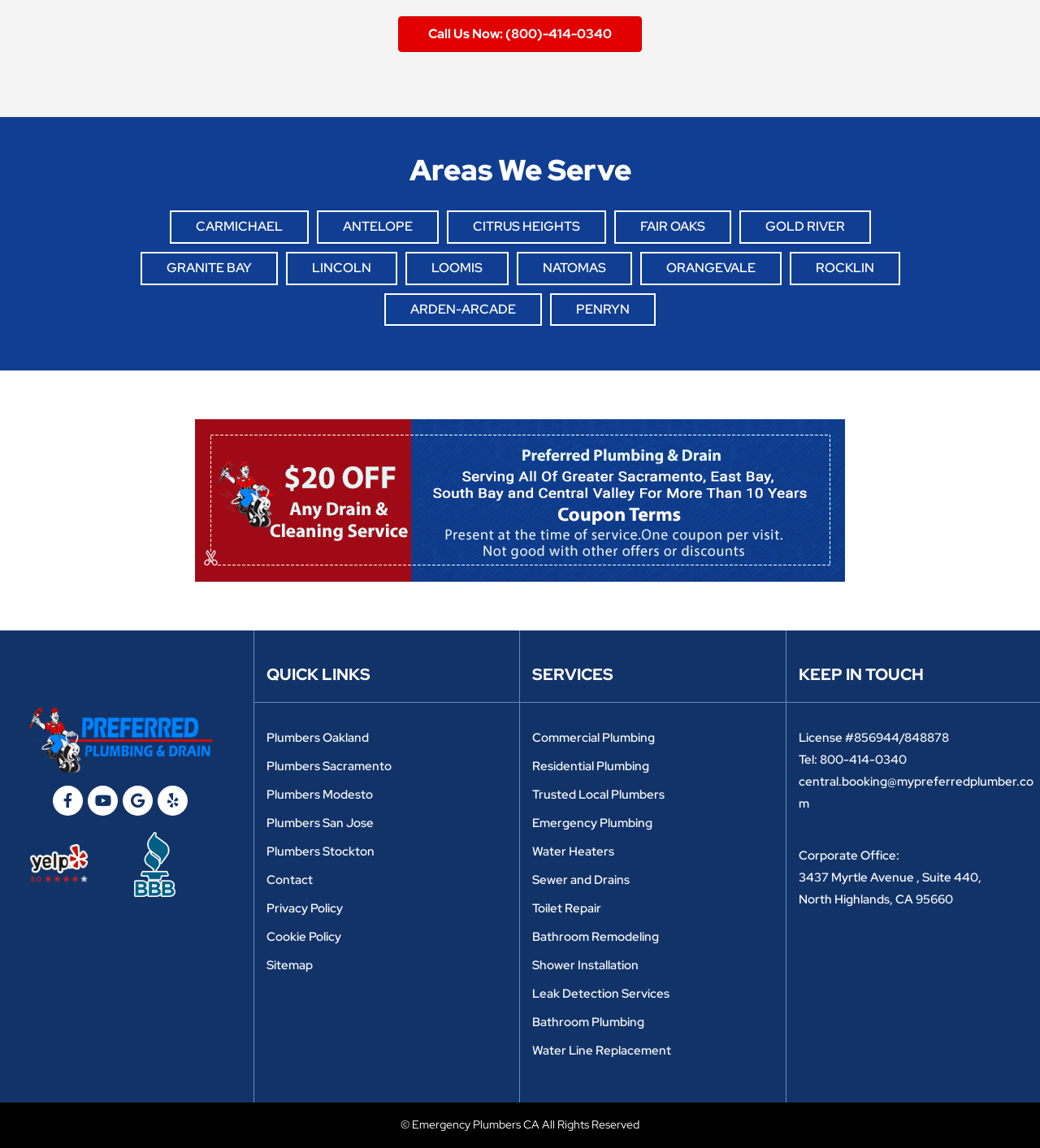Can you pinpoint the bounding box coordinates for the clickable element required for this instruction: "View areas served in Carmichael"? The coordinates should be four float numbers between 0 and 1, i.e., [left, top, right, bottom].

[0.188, 0.19, 0.271, 0.204]